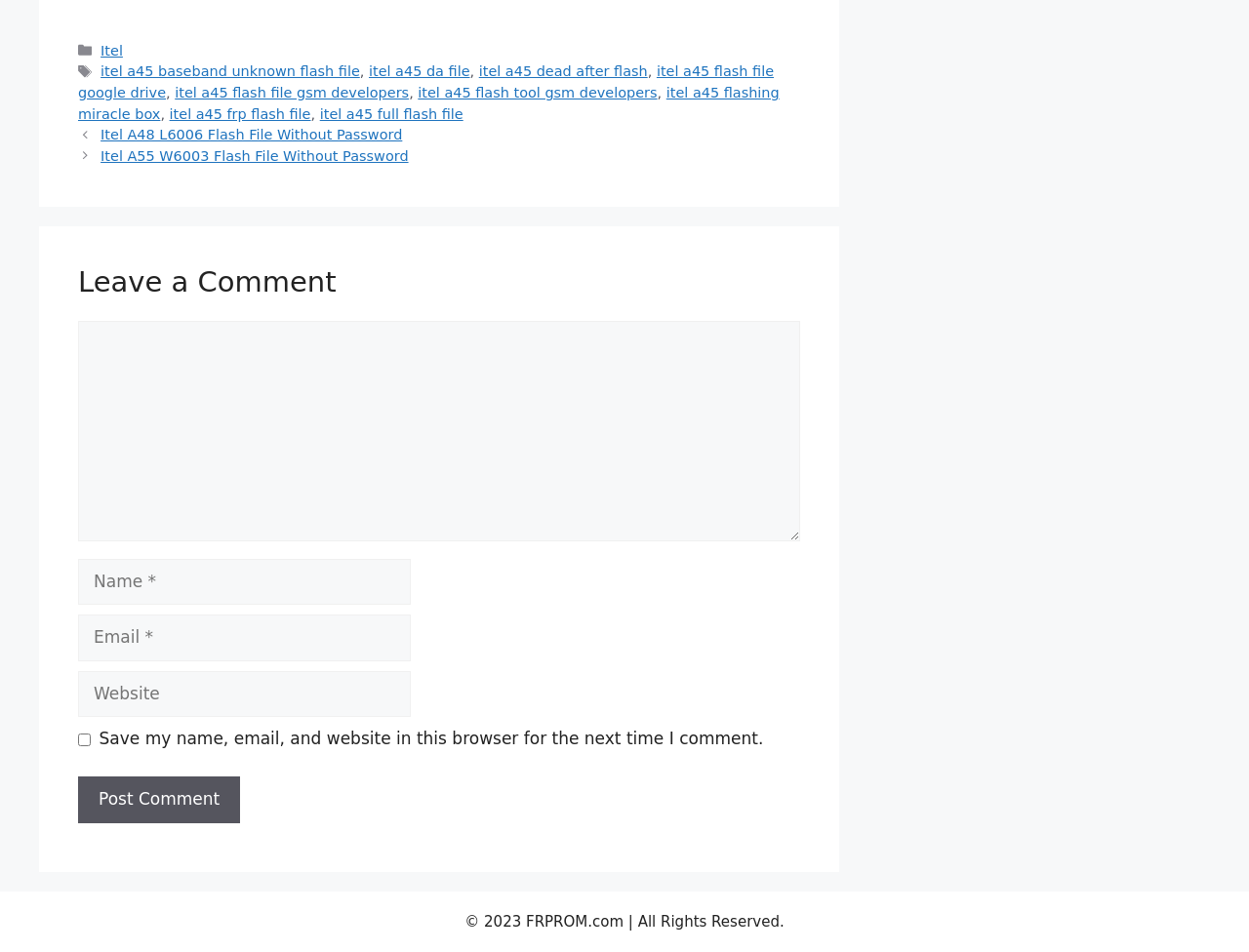Please mark the bounding box coordinates of the area that should be clicked to carry out the instruction: "Click on the 'Post Comment' button".

[0.062, 0.816, 0.192, 0.865]